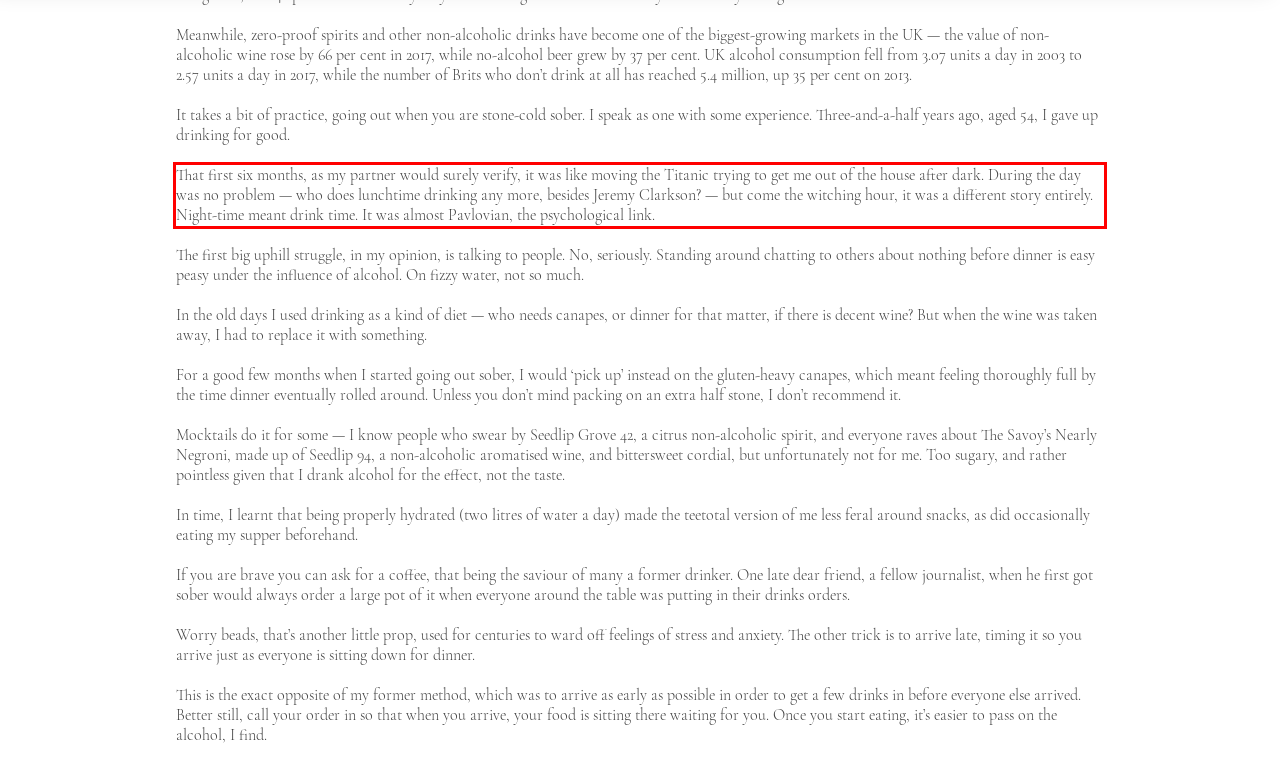Please look at the webpage screenshot and extract the text enclosed by the red bounding box.

That first six months, as my partner would surely verify, it was like moving the Titanic trying to get me out of the house after dark. During the day was no problem — who does lunchtime drinking any more, besides Jeremy Clarkson? — but come the witching hour, it was a different story entirely. Night-time meant drink time. It was almost Pavlovian, the psychological link.